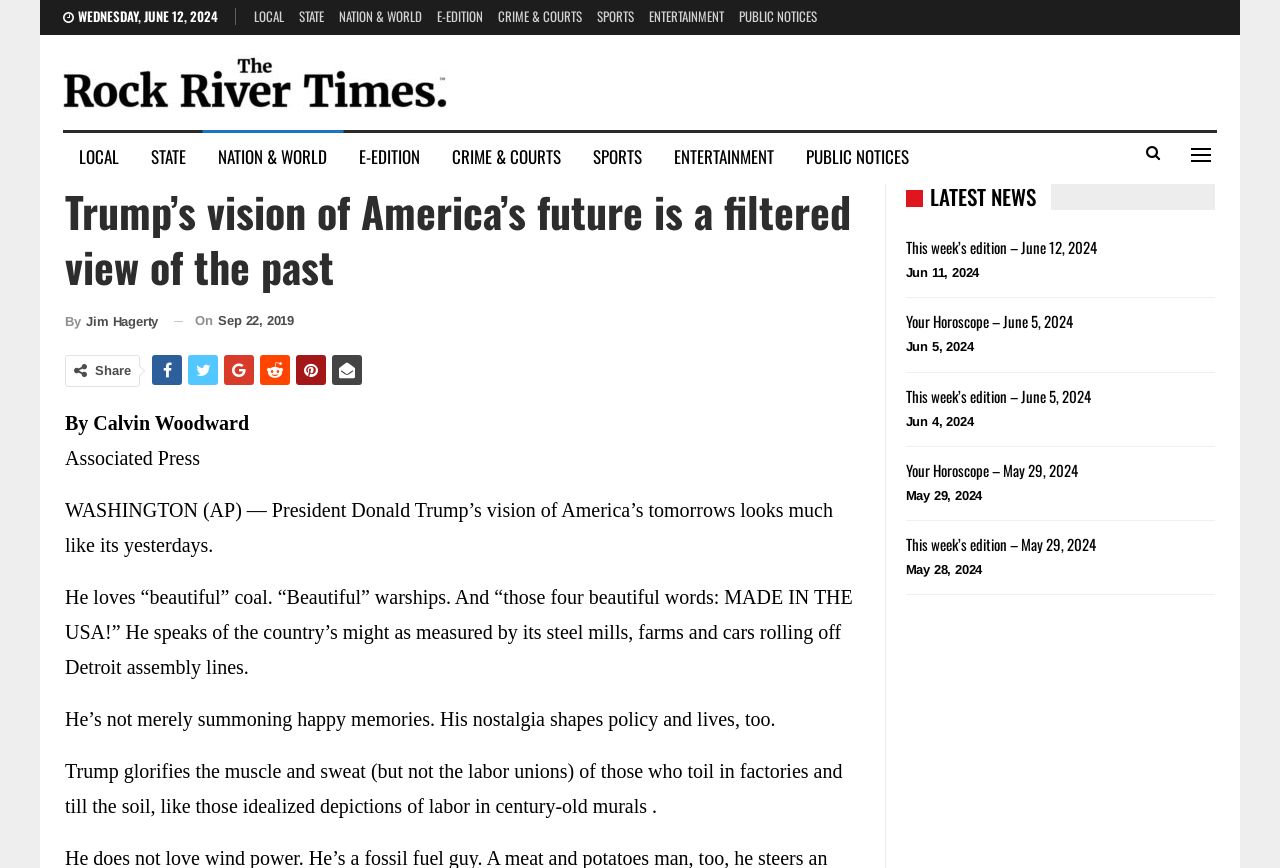Please specify the bounding box coordinates of the region to click in order to perform the following instruction: "View the latest news".

[0.726, 0.209, 0.809, 0.244]